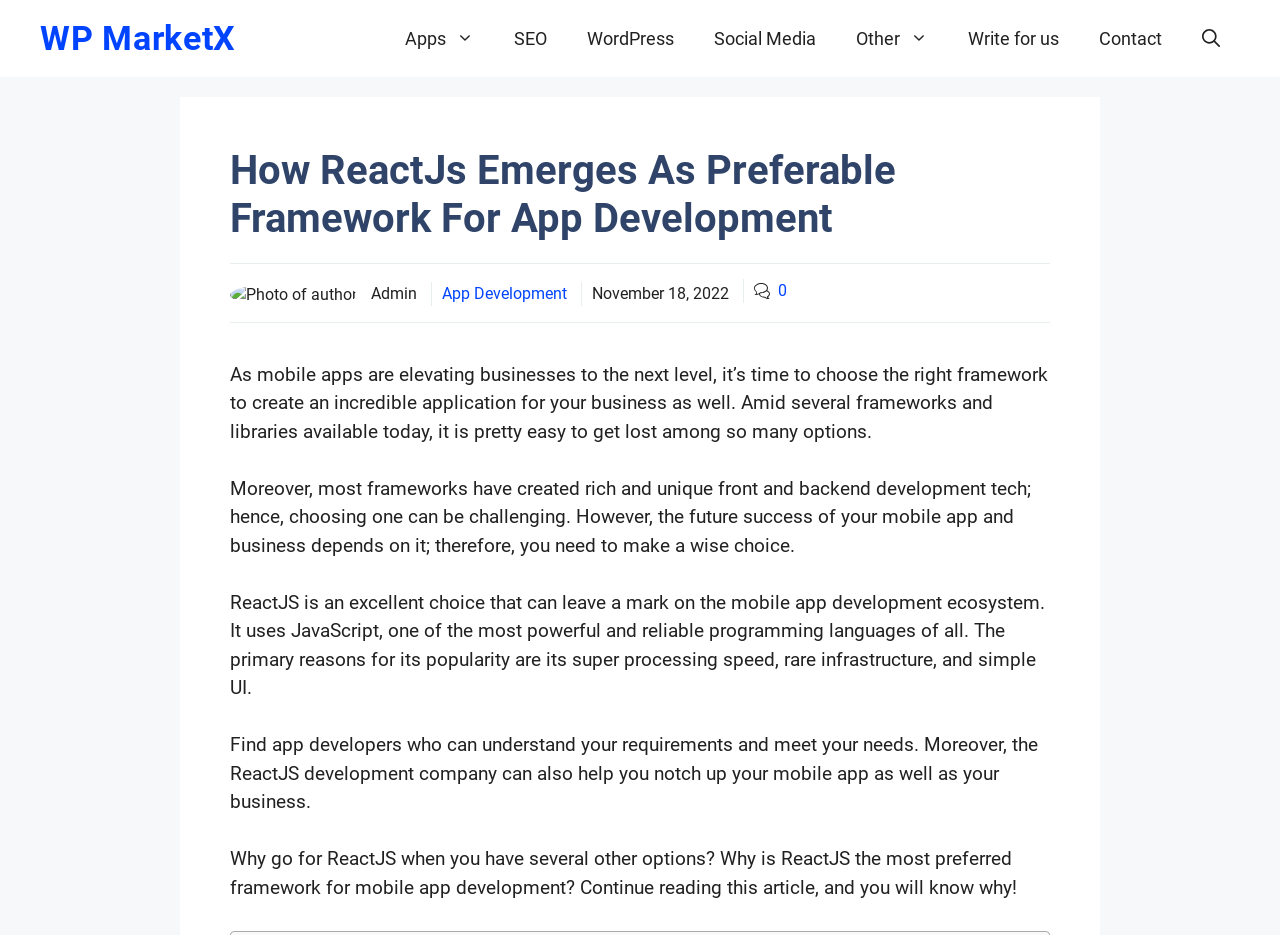Select the bounding box coordinates of the element I need to click to carry out the following instruction: "Navigate to the 'SEO' page".

[0.386, 0.006, 0.443, 0.076]